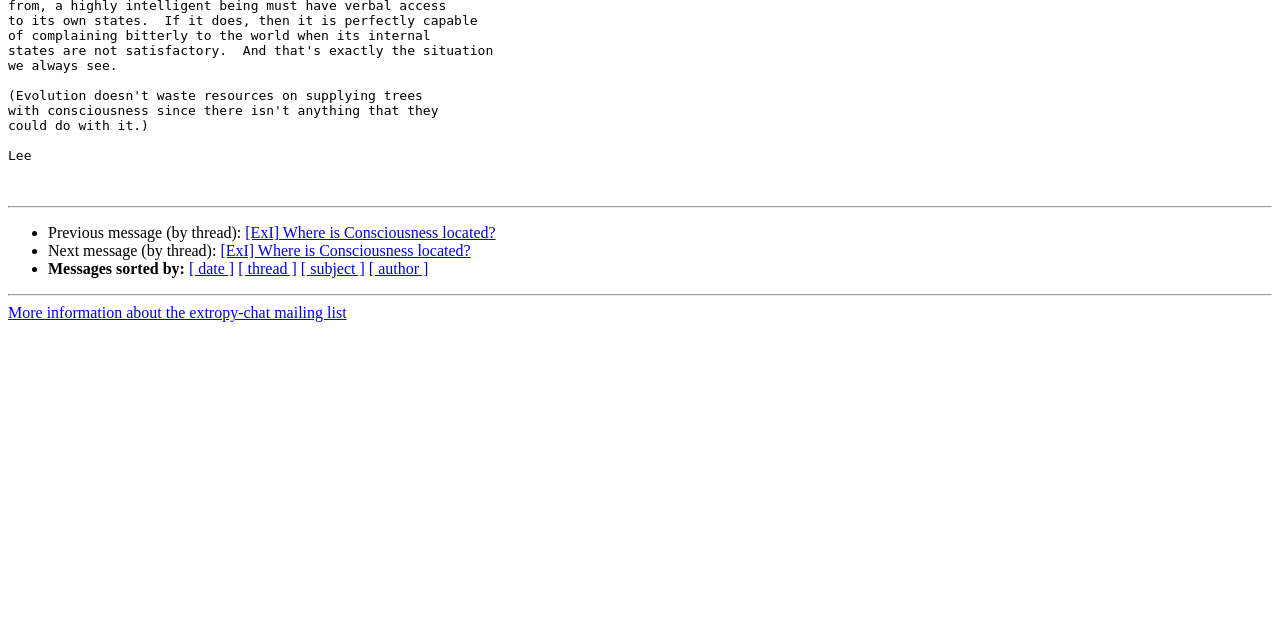Please provide the bounding box coordinates for the UI element as described: "Backpacks". The coordinates must be four floats between 0 and 1, represented as [left, top, right, bottom].

None